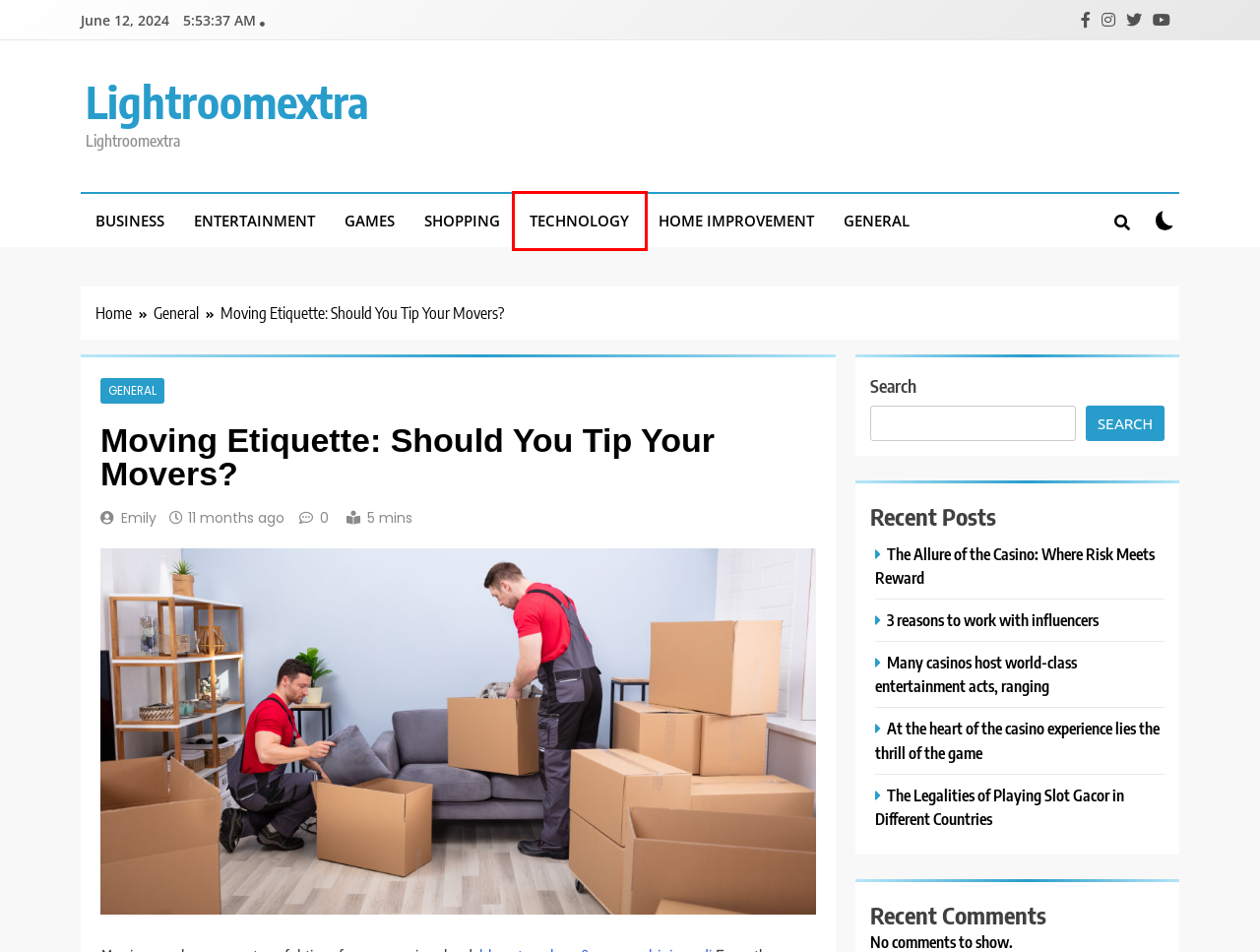You are given a screenshot of a webpage with a red rectangle bounding box around an element. Choose the best webpage description that matches the page after clicking the element in the bounding box. Here are the candidates:
A. Games Archives - Lightroomextra
B. Shopping Archives - Lightroomextra
C. Technology Archives - Lightroomextra
D. General Archives - Lightroomextra
E. Many casinos host world-class entertainment acts, ranging
F. Home Improvement Archives - Lightroomextra
G. At the heart of the casino experience lies the thrill of the game
H. Business Archives - Lightroomextra

C